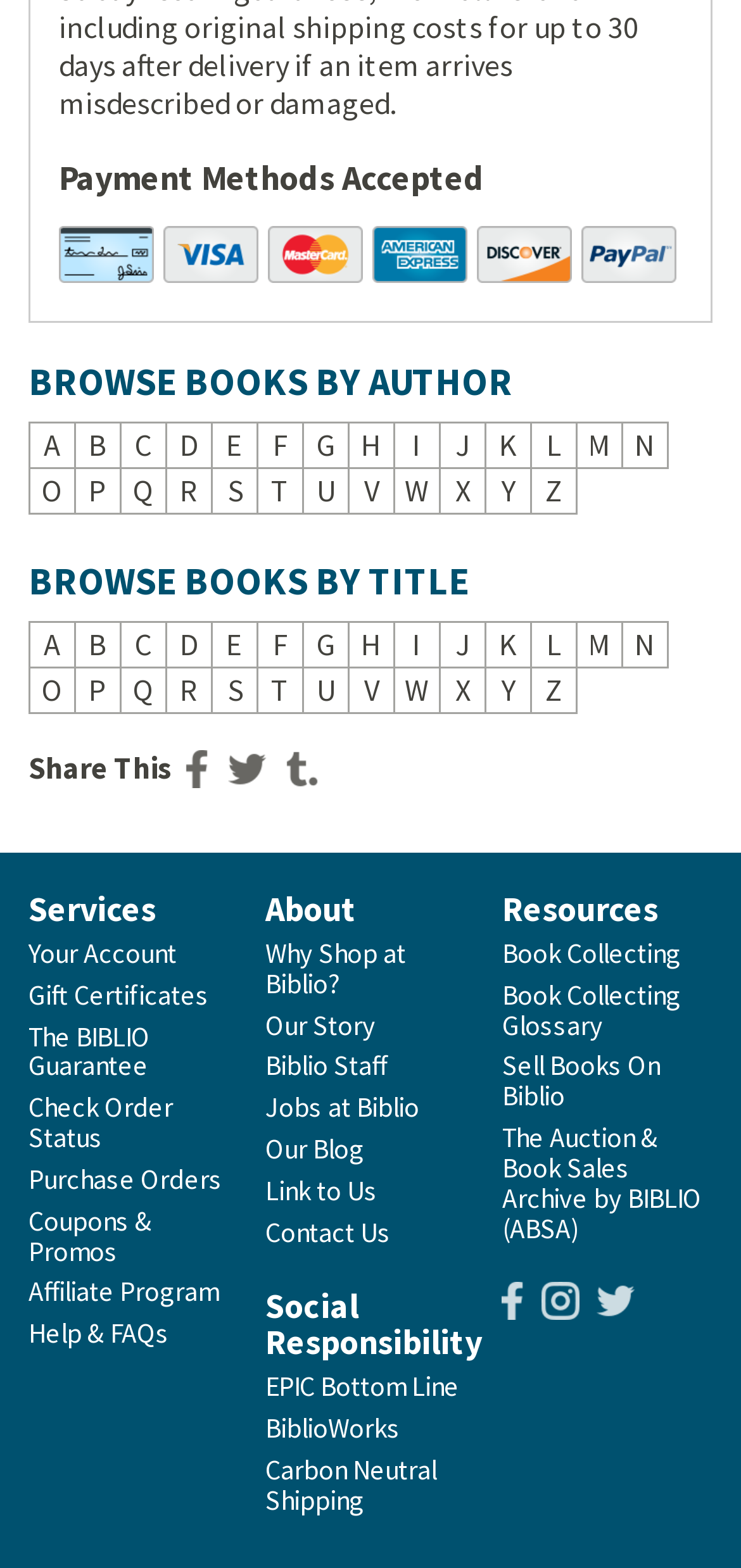Predict the bounding box coordinates of the area that should be clicked to accomplish the following instruction: "Click on DEA". The bounding box coordinates should consist of four float numbers between 0 and 1, i.e., [left, top, right, bottom].

None